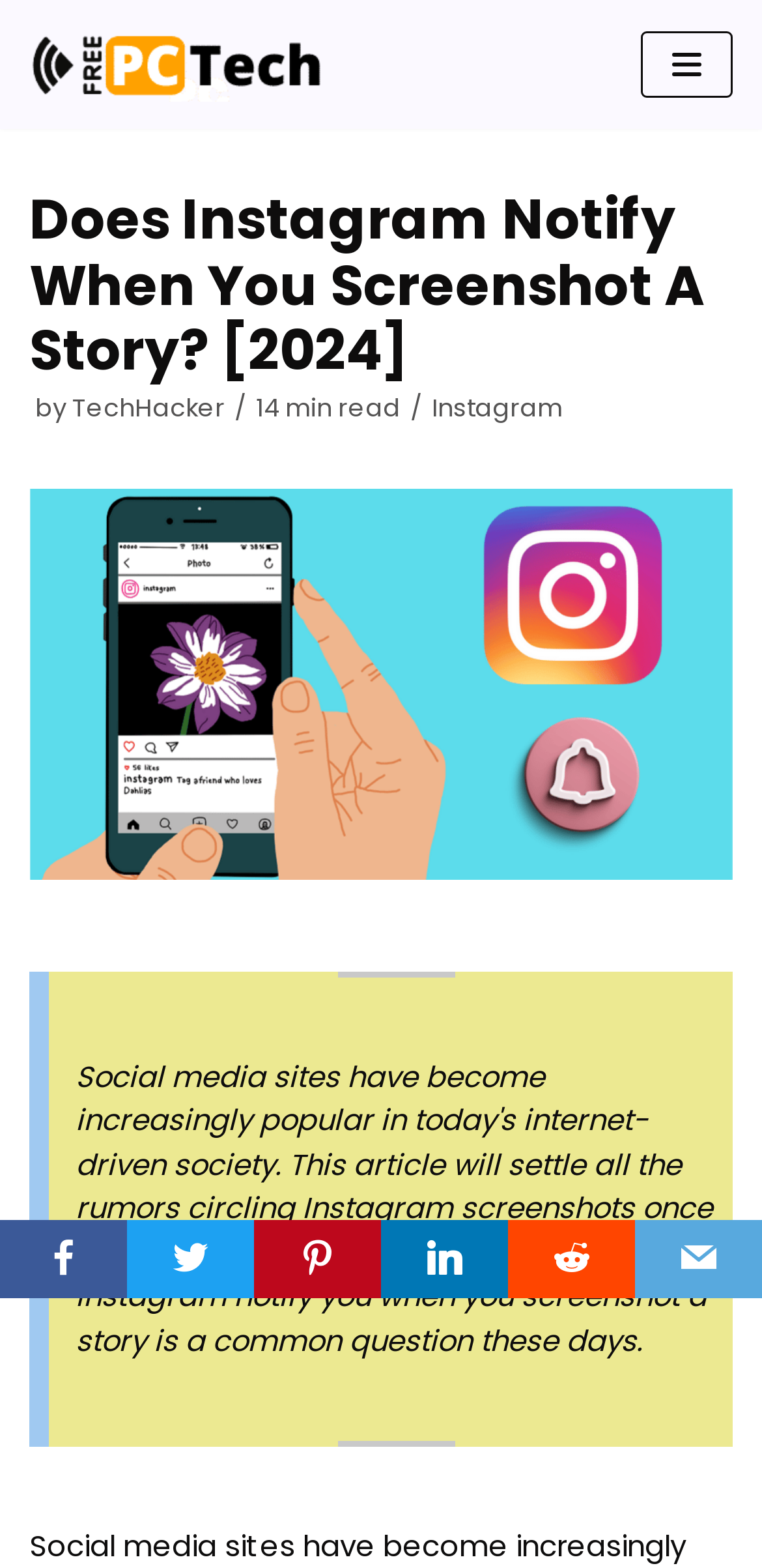Provide the bounding box coordinates of the HTML element this sentence describes: "Skip to content". The bounding box coordinates consist of four float numbers between 0 and 1, i.e., [left, top, right, bottom].

[0.0, 0.0, 0.103, 0.025]